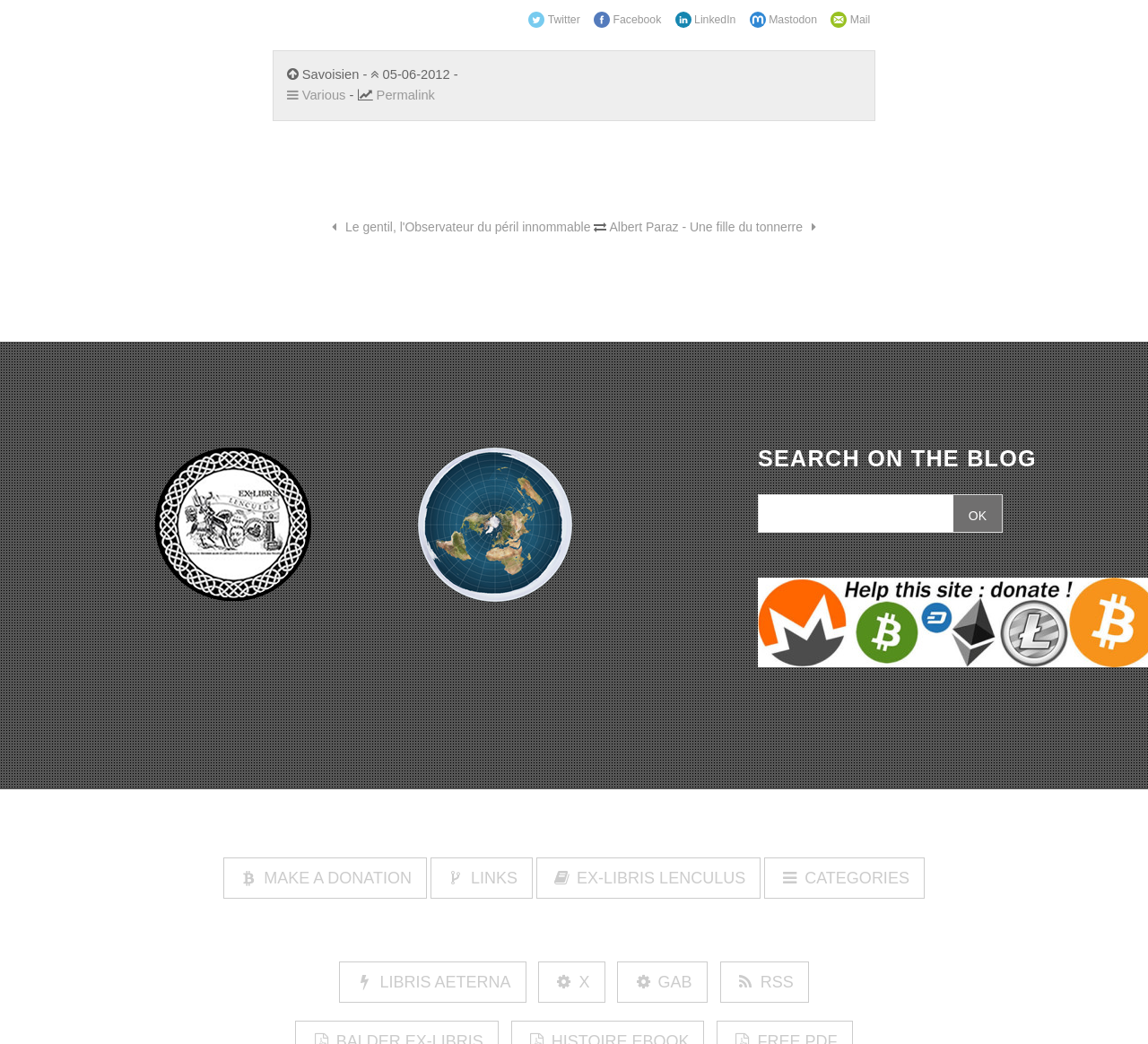What is the icon next to 'Various'?
Examine the image closely and answer the question with as much detail as possible.

The icon next to 'Various' is a Unicode character uf0c9, which is a font awesome icon.